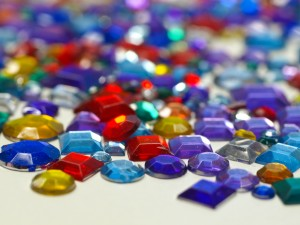What is the symbolic meaning of the gemstones in the image?
Refer to the image and provide a one-word or short phrase answer.

Identifying valuable assets